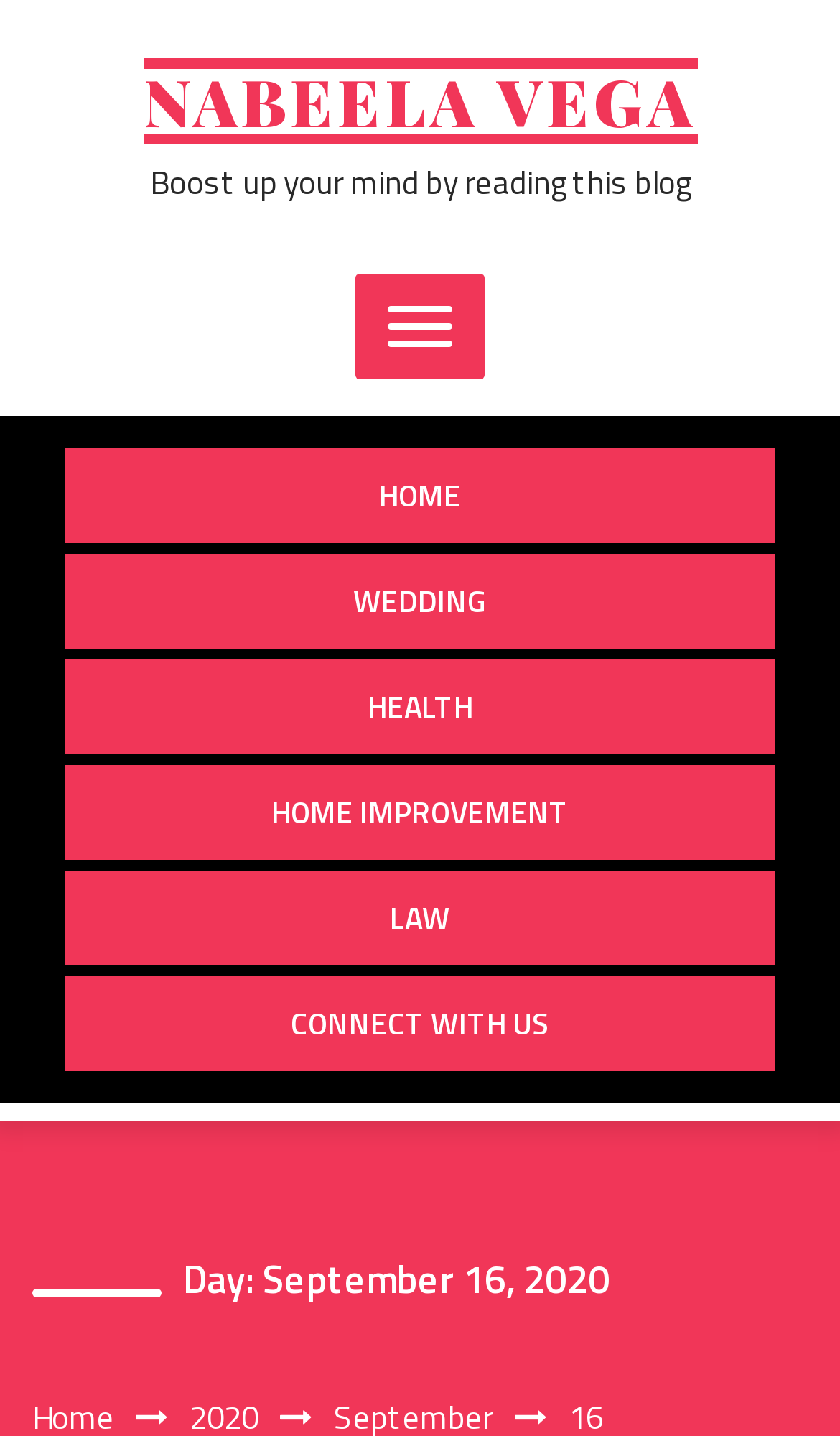Respond with a single word or phrase to the following question:
What is the purpose of the button with no text?

To expand the primary menu